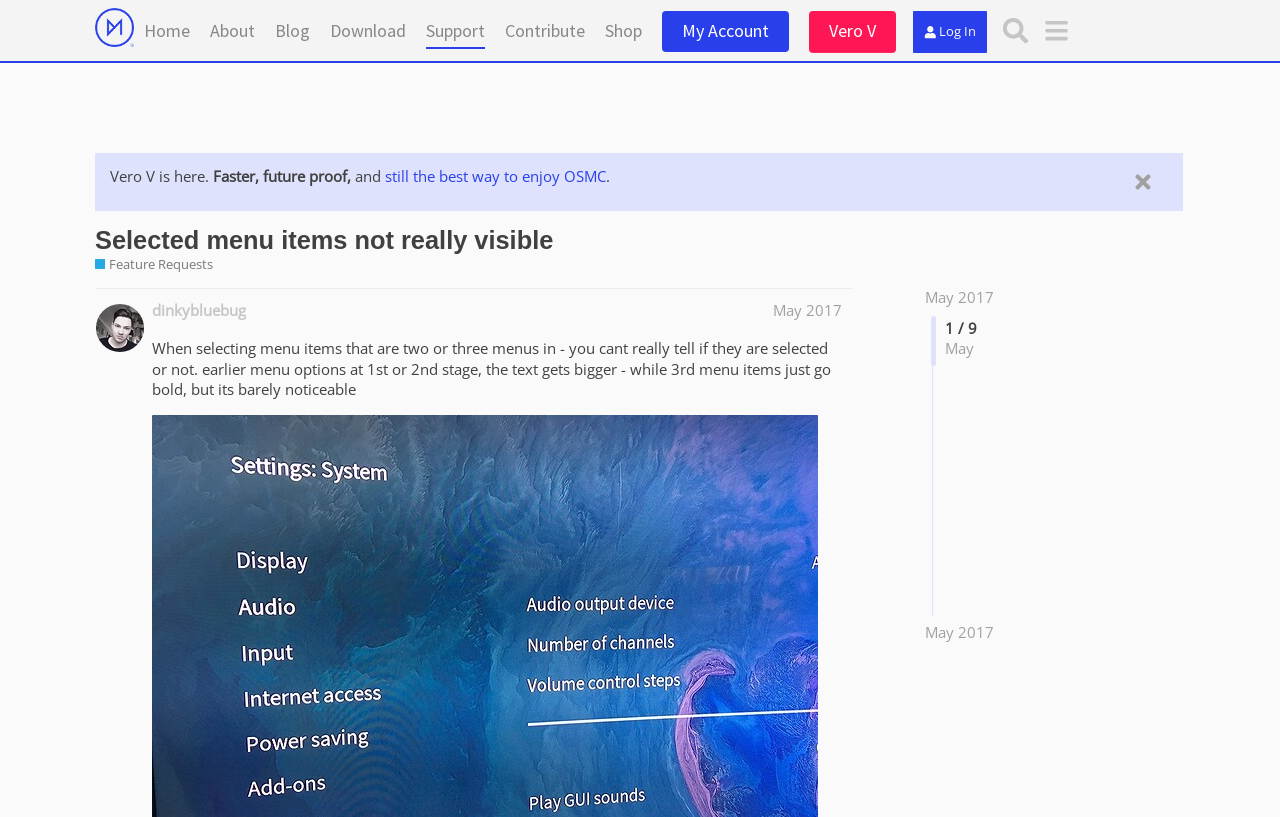Please find and report the bounding box coordinates of the element to click in order to perform the following action: "View the 'Feature Requests' page". The coordinates should be expressed as four float numbers between 0 and 1, in the format [left, top, right, bottom].

[0.074, 0.313, 0.166, 0.335]